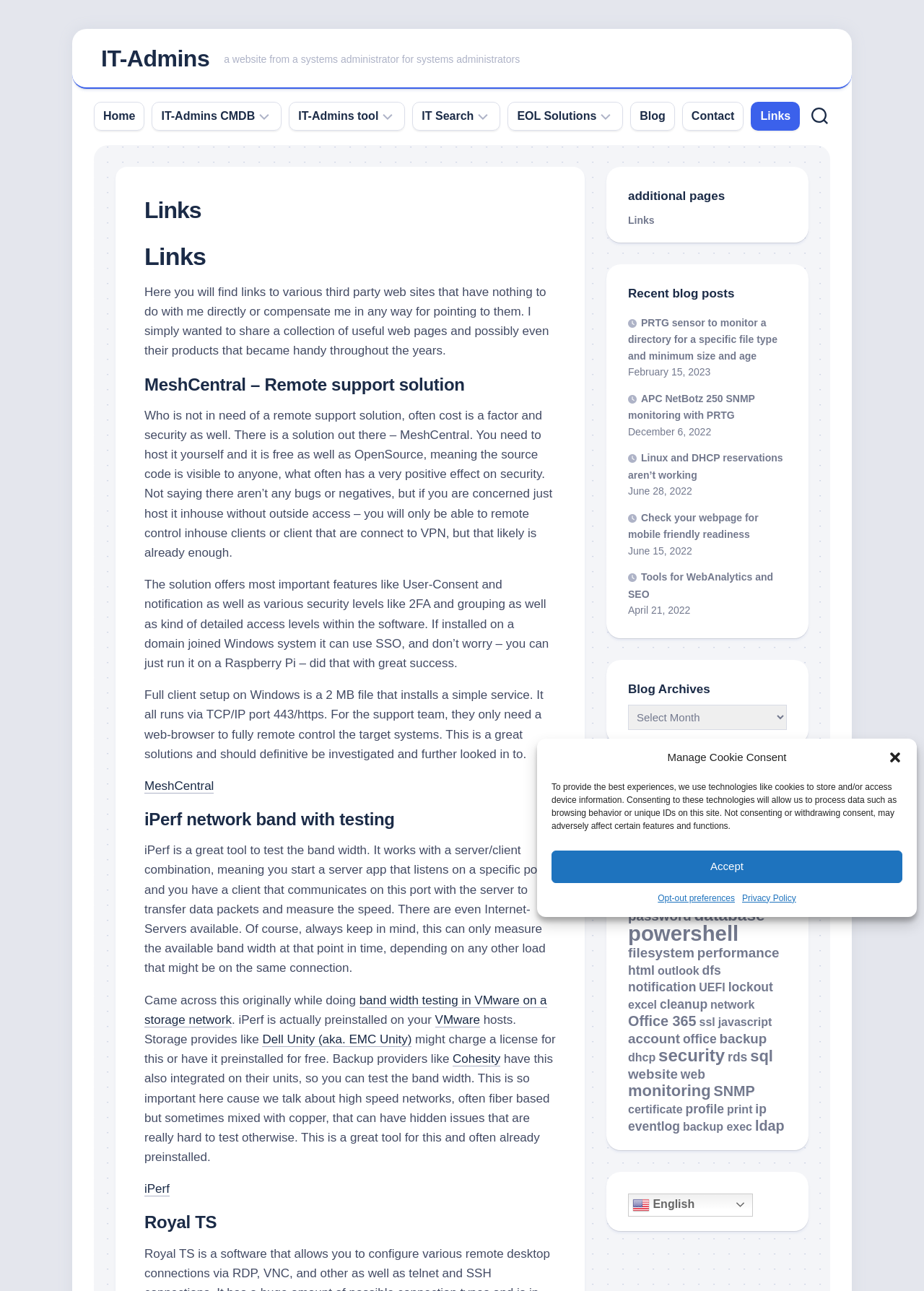What is the main category of links on the left side of the webpage?
Using the visual information, reply with a single word or short phrase.

ITAM